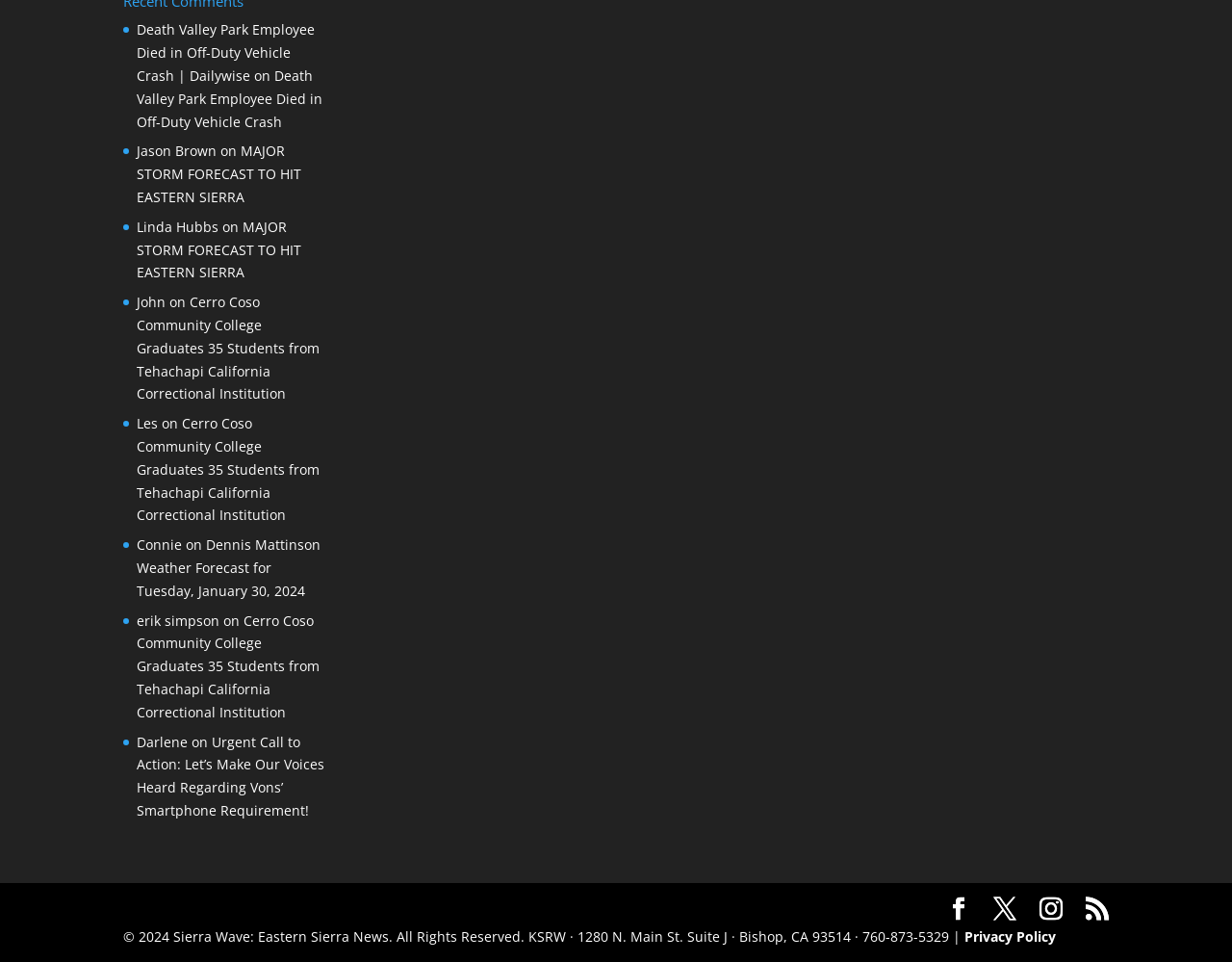Find the bounding box coordinates for the HTML element described as: "name="s" placeholder="Search …" title="Search for:"". The coordinates should consist of four float values between 0 and 1, i.e., [left, top, right, bottom].

None